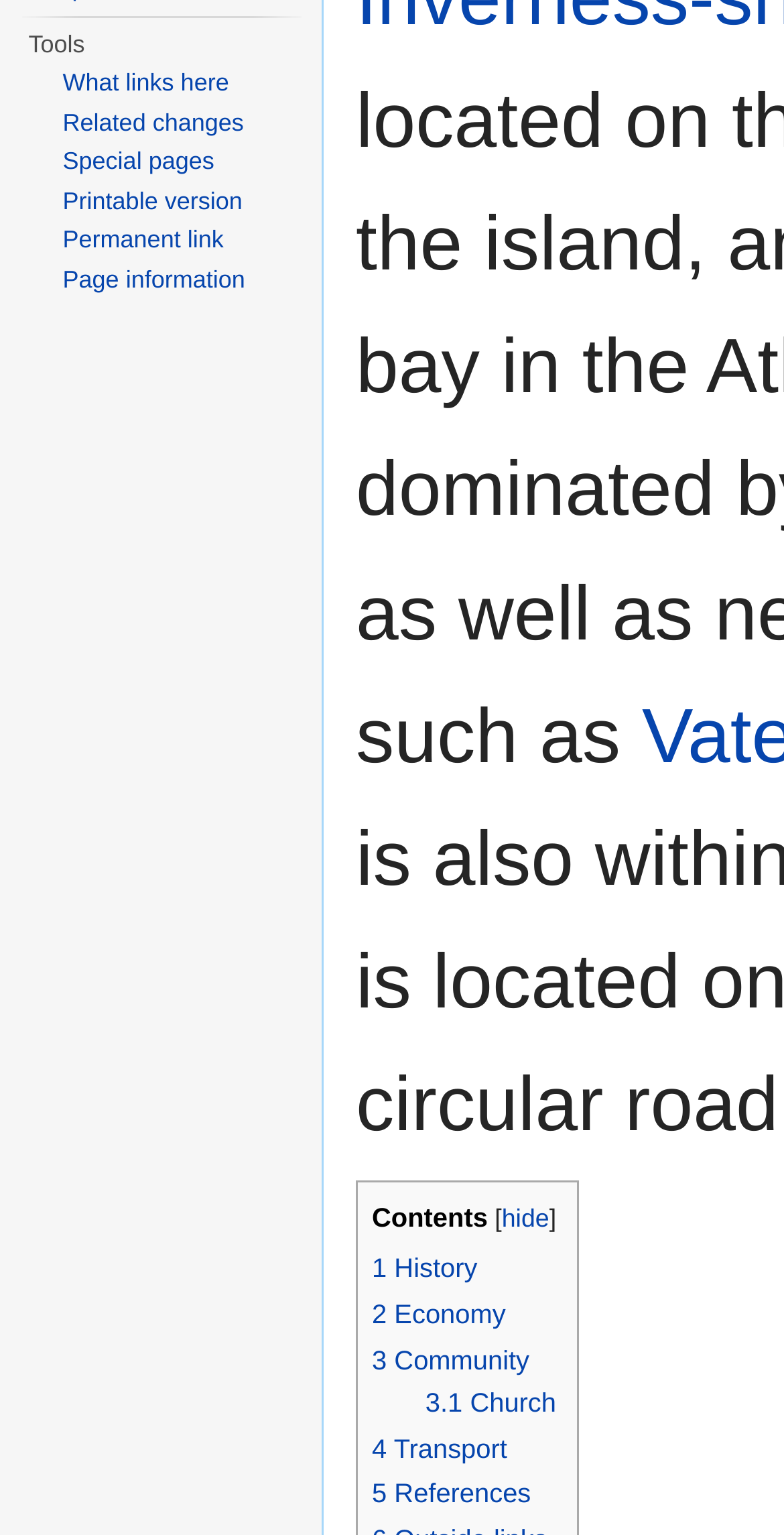Given the webpage screenshot and the description, determine the bounding box coordinates (top-left x, top-left y, bottom-right x, bottom-right y) that define the location of the UI element matching this description: What links here

[0.08, 0.045, 0.292, 0.063]